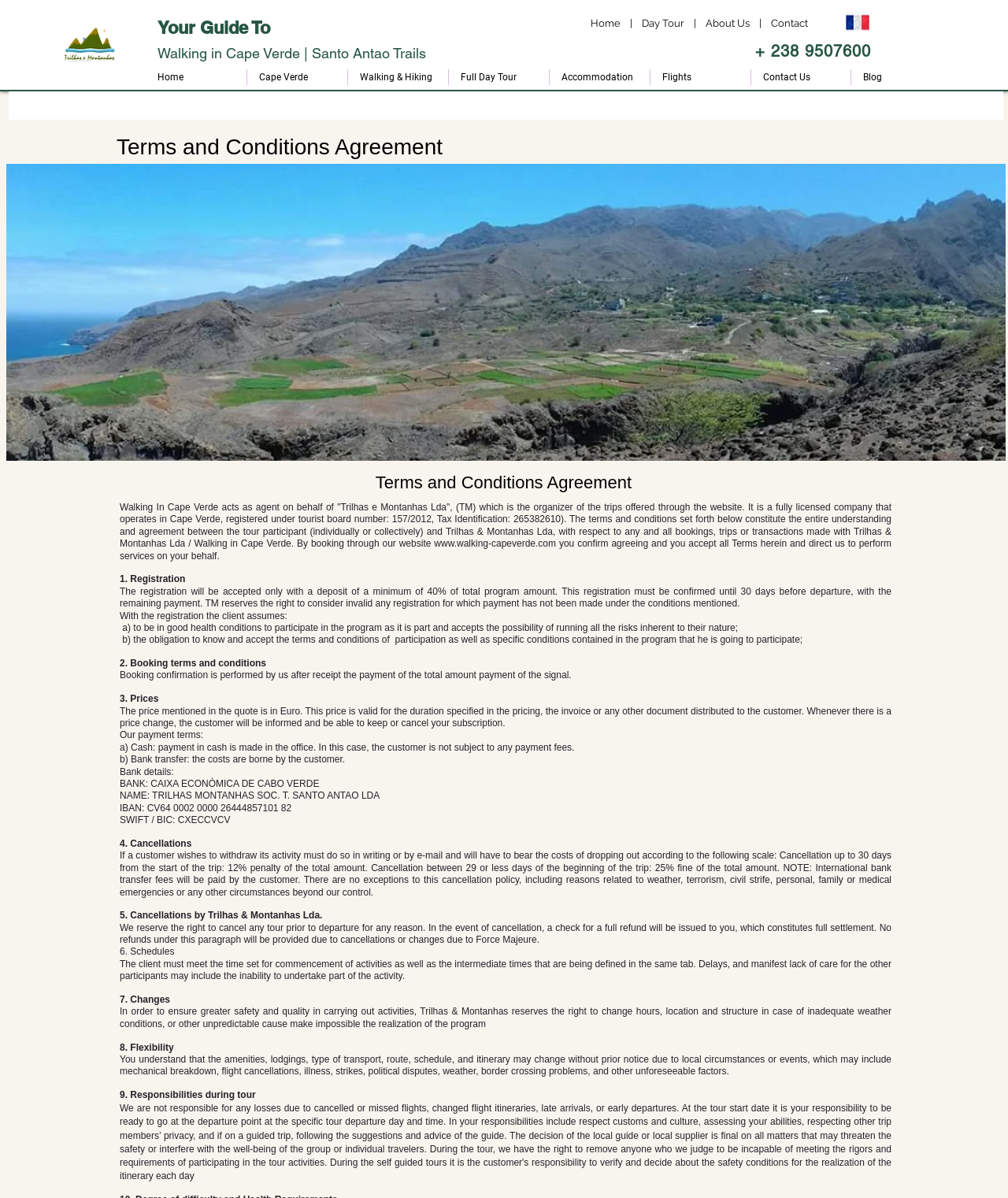Extract the primary heading text from the webpage.

Walking in Cape Verde | Santo Antao Trails